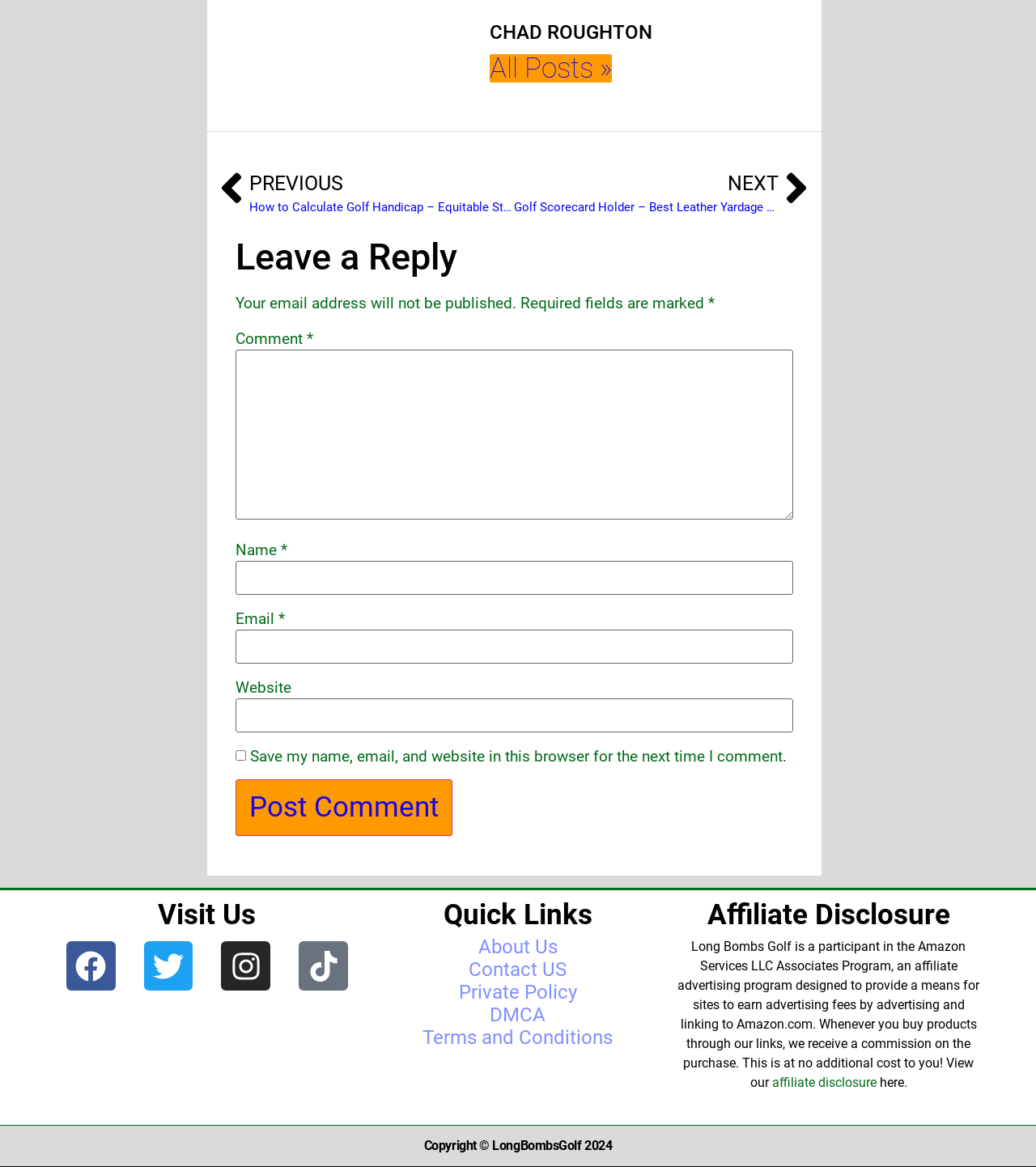What is the name of the author?
Using the details from the image, give an elaborate explanation to answer the question.

The answer can be found by looking at the heading element with the text 'CHAD ROUGHTON' which is likely to be the author's name.